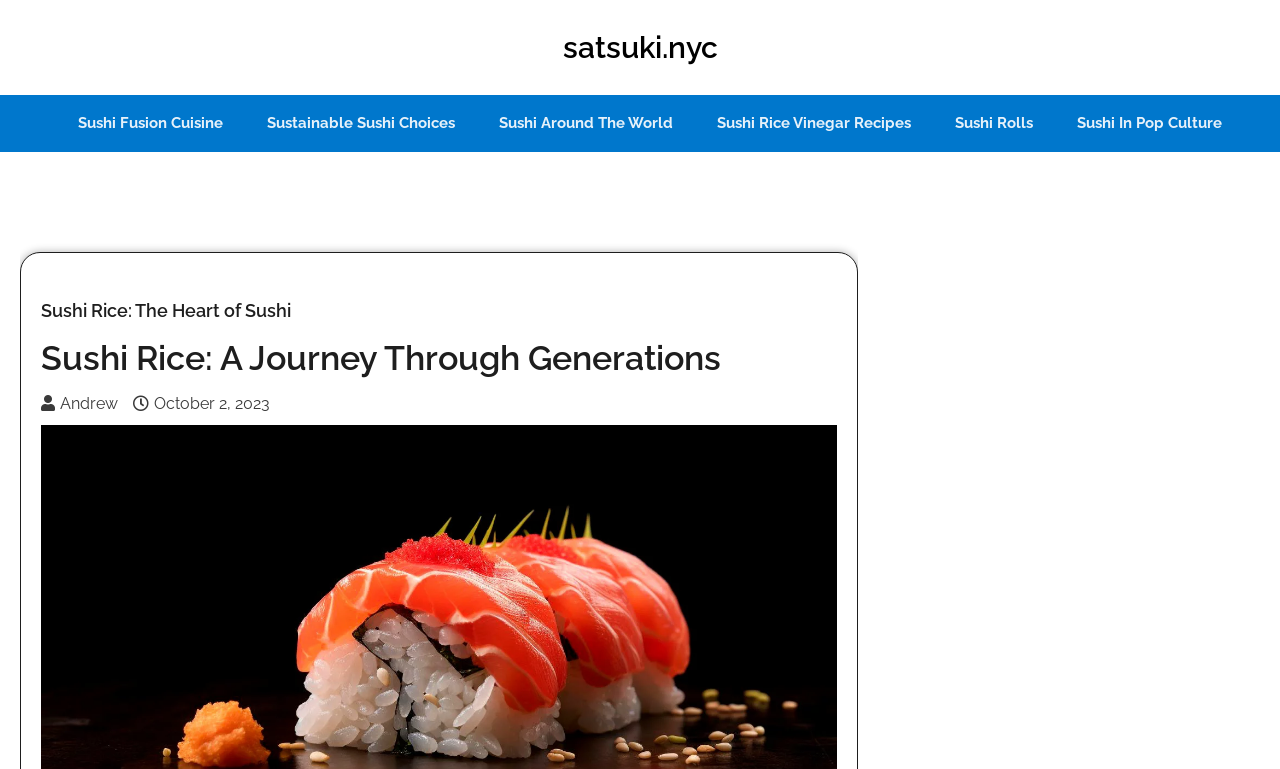Please answer the following question using a single word or phrase: 
What is the first link on the top?

satsuki.nyc